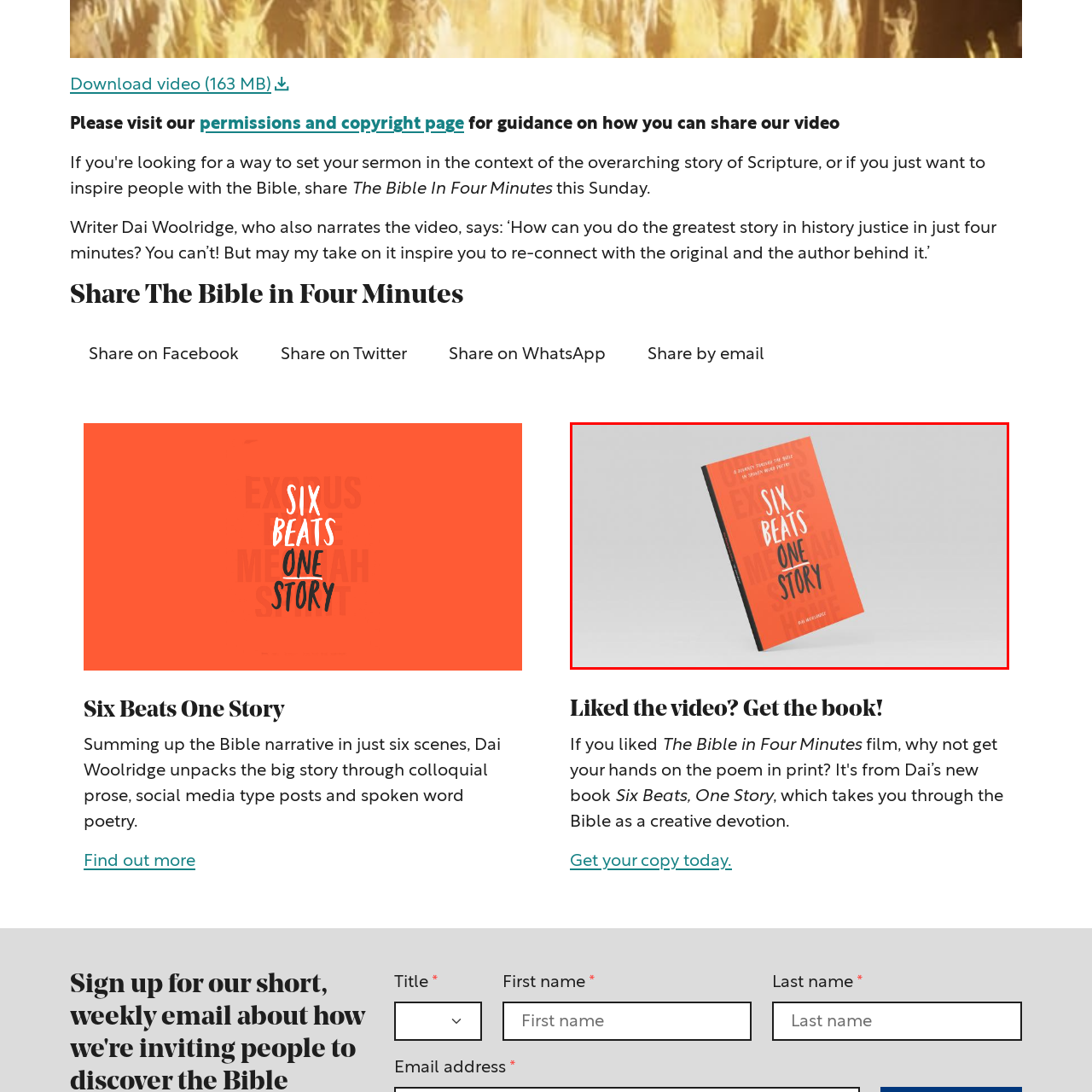What is the book's content summarized as?
Focus on the visual details within the red bounding box and provide an in-depth answer based on your observations.

The book serves as a creative guide, summarizing the overarching narrative of the Bible in a fresh and engaging manner, using colloquial prose, social media-style posts, and spoken word poetry.